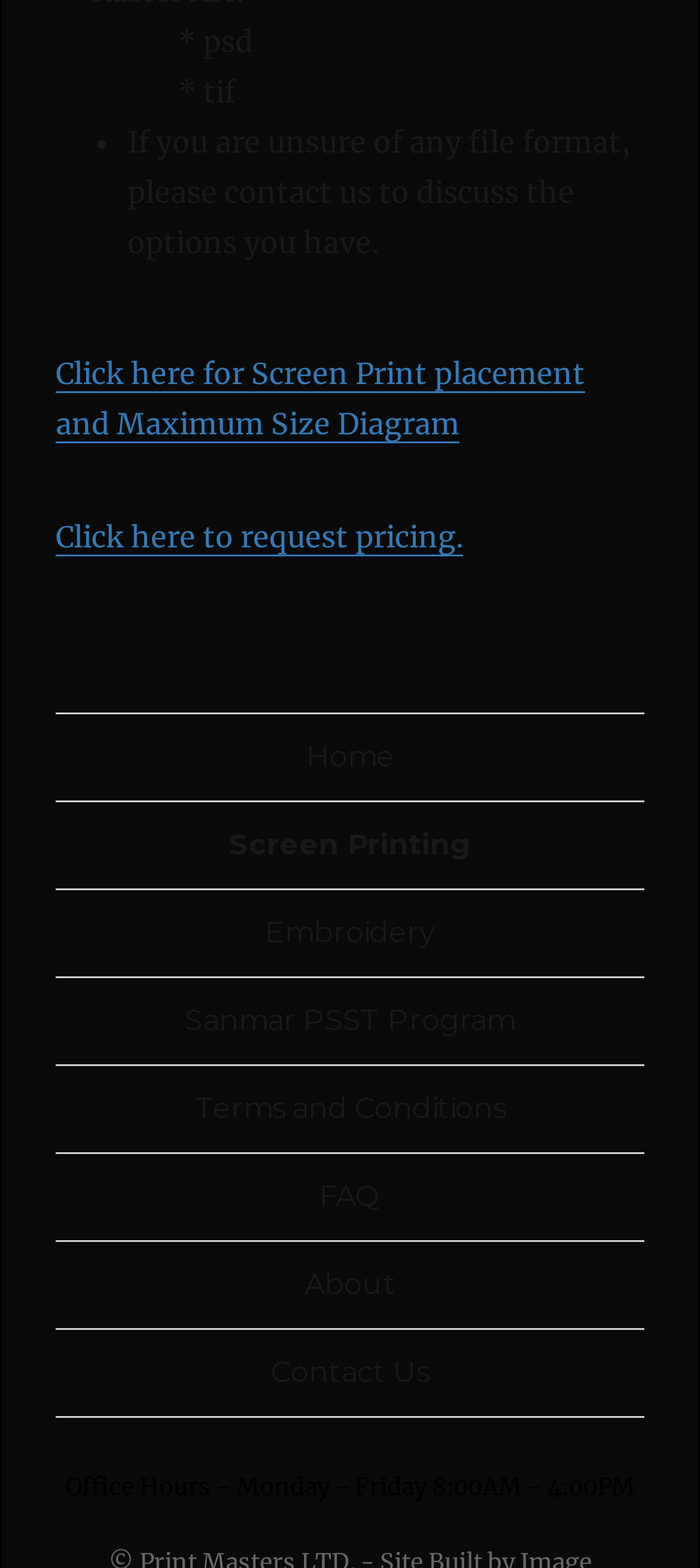Respond to the following question with a brief word or phrase:
What can be done by clicking 'Click here to request pricing'?

Request pricing